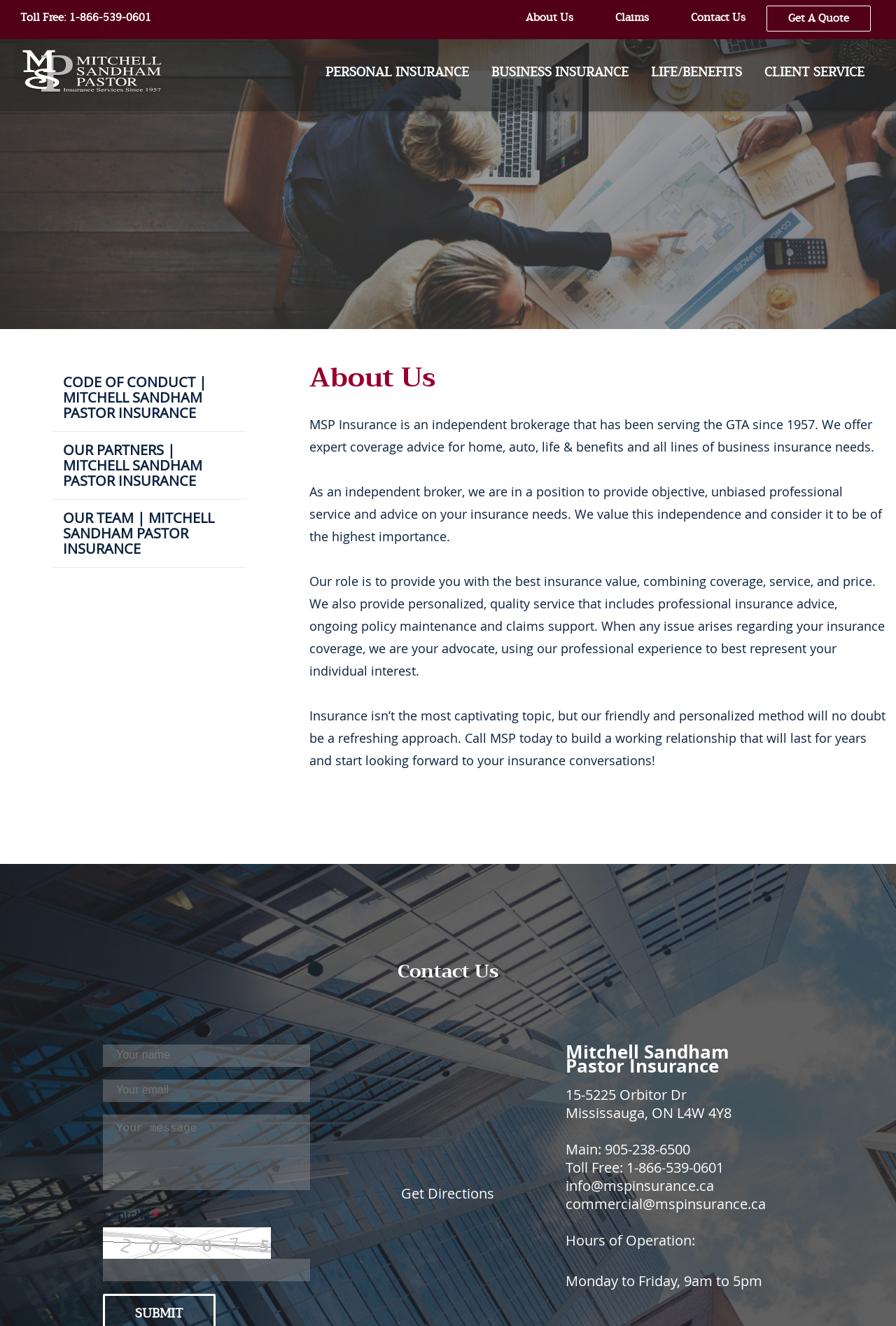Determine the bounding box coordinates of the clickable region to follow the instruction: "Enter your name in the text box".

[0.115, 0.788, 0.346, 0.805]